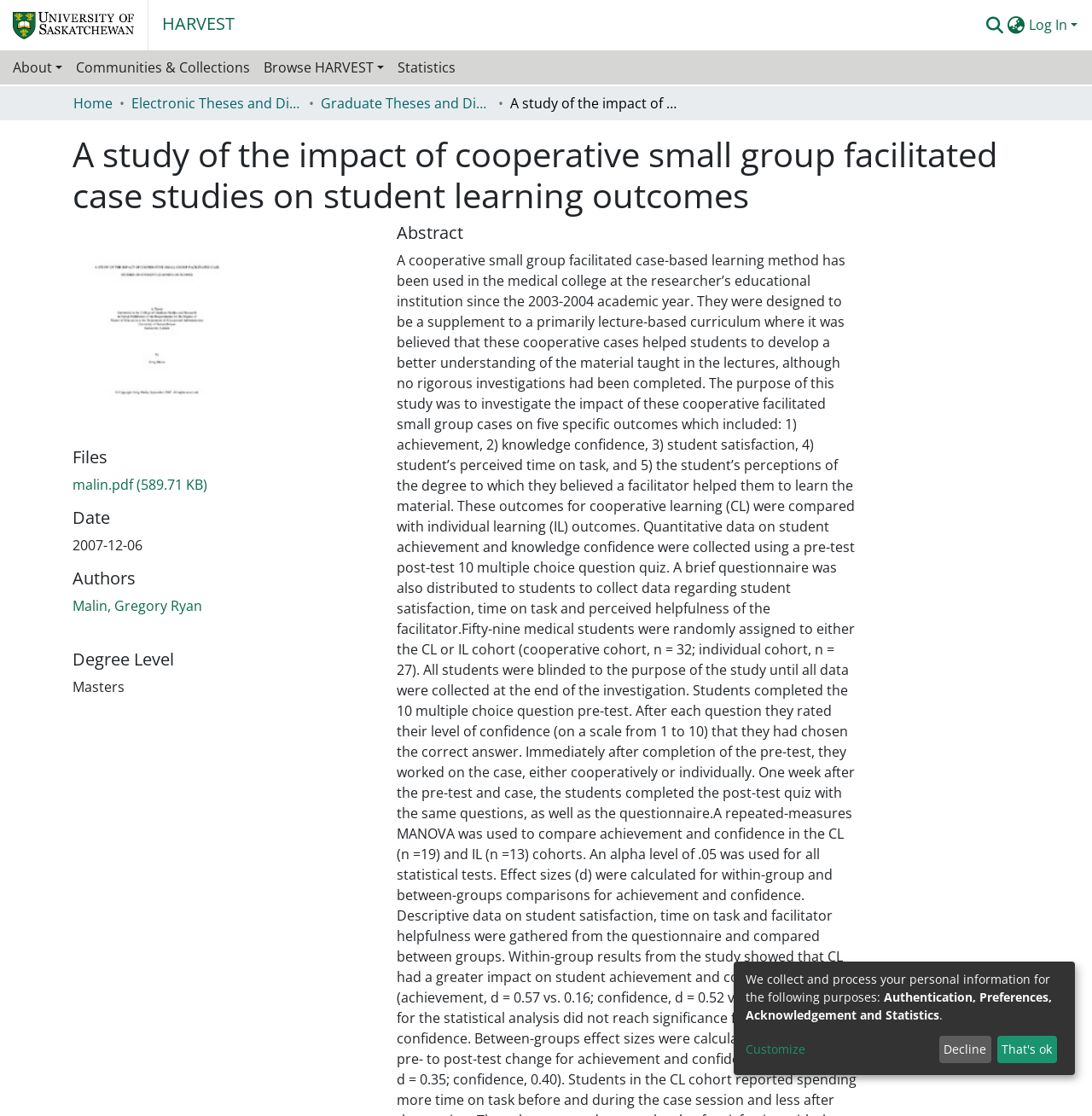Locate the UI element described by Browse HARVEST and provide its bounding box coordinates. Use the format (top-left x, top-left y, bottom-right x, bottom-right y) with all values as floating point numbers between 0 and 1.

[0.235, 0.045, 0.358, 0.075]